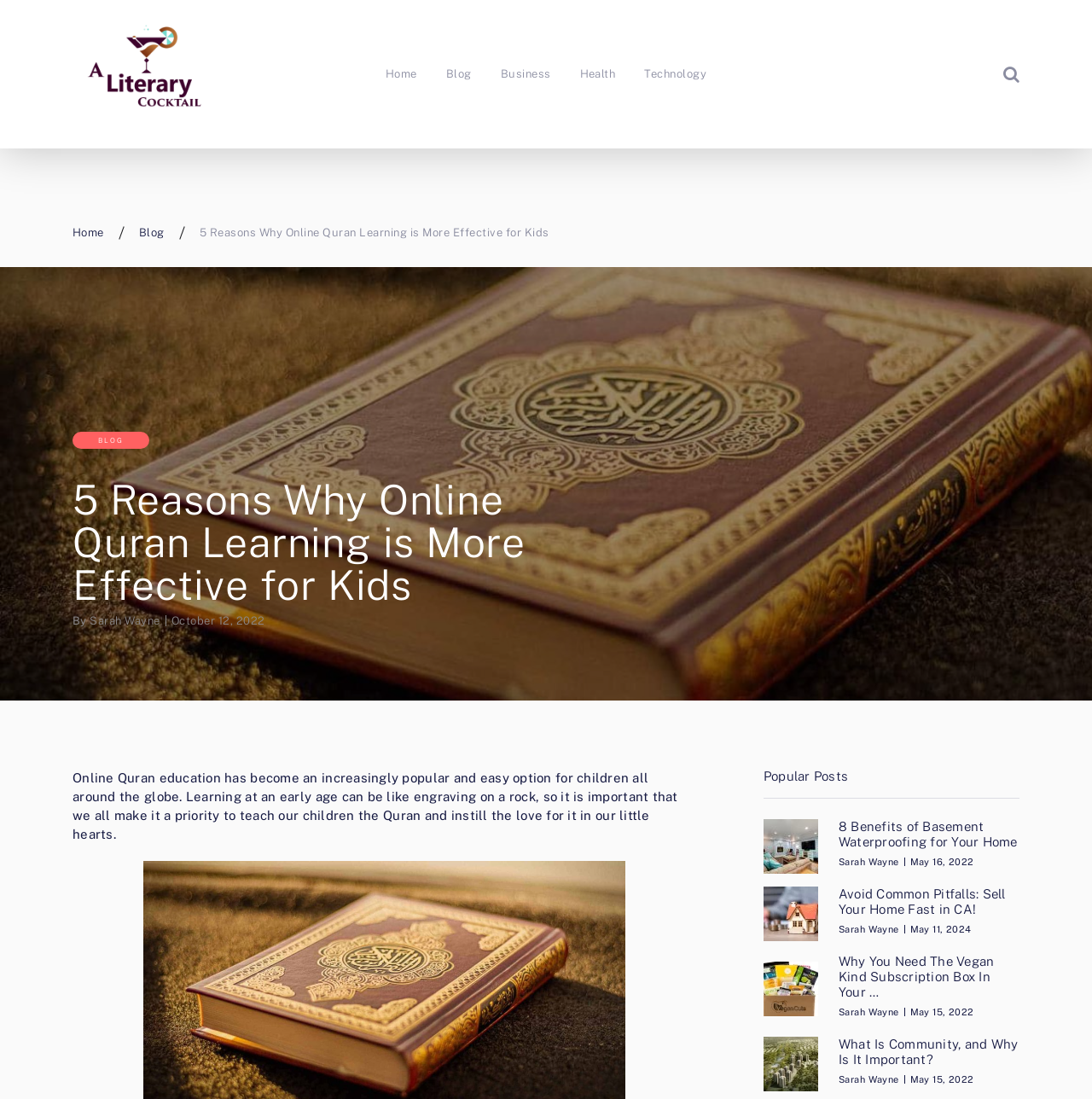Locate the bounding box coordinates of the segment that needs to be clicked to meet this instruction: "Click on the '5 Reasons Why Online Quran Learning is More Effective for Kids' link".

[0.066, 0.435, 0.517, 0.552]